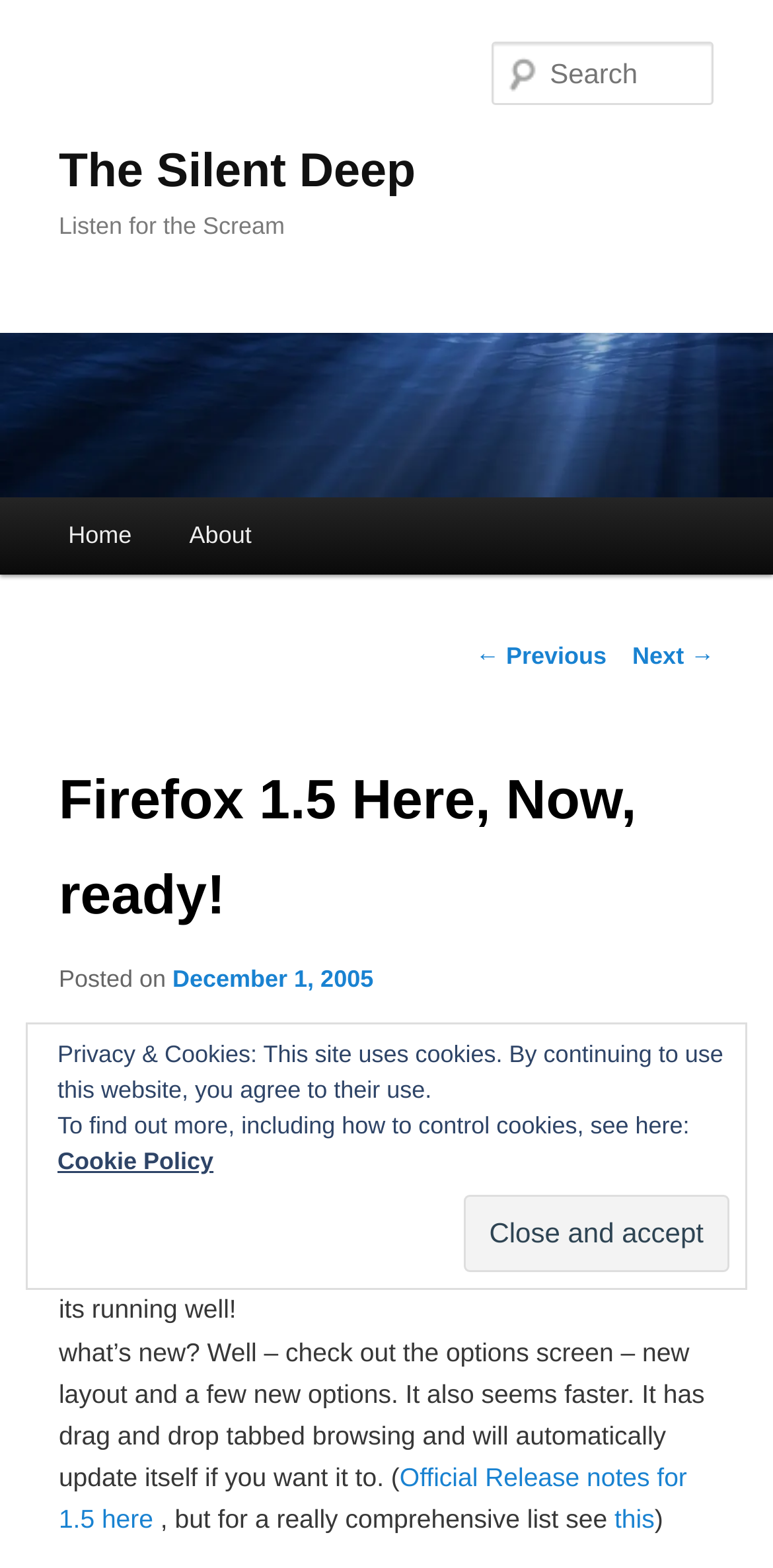Based on the description "← Previous", find the bounding box of the specified UI element.

[0.615, 0.409, 0.785, 0.427]